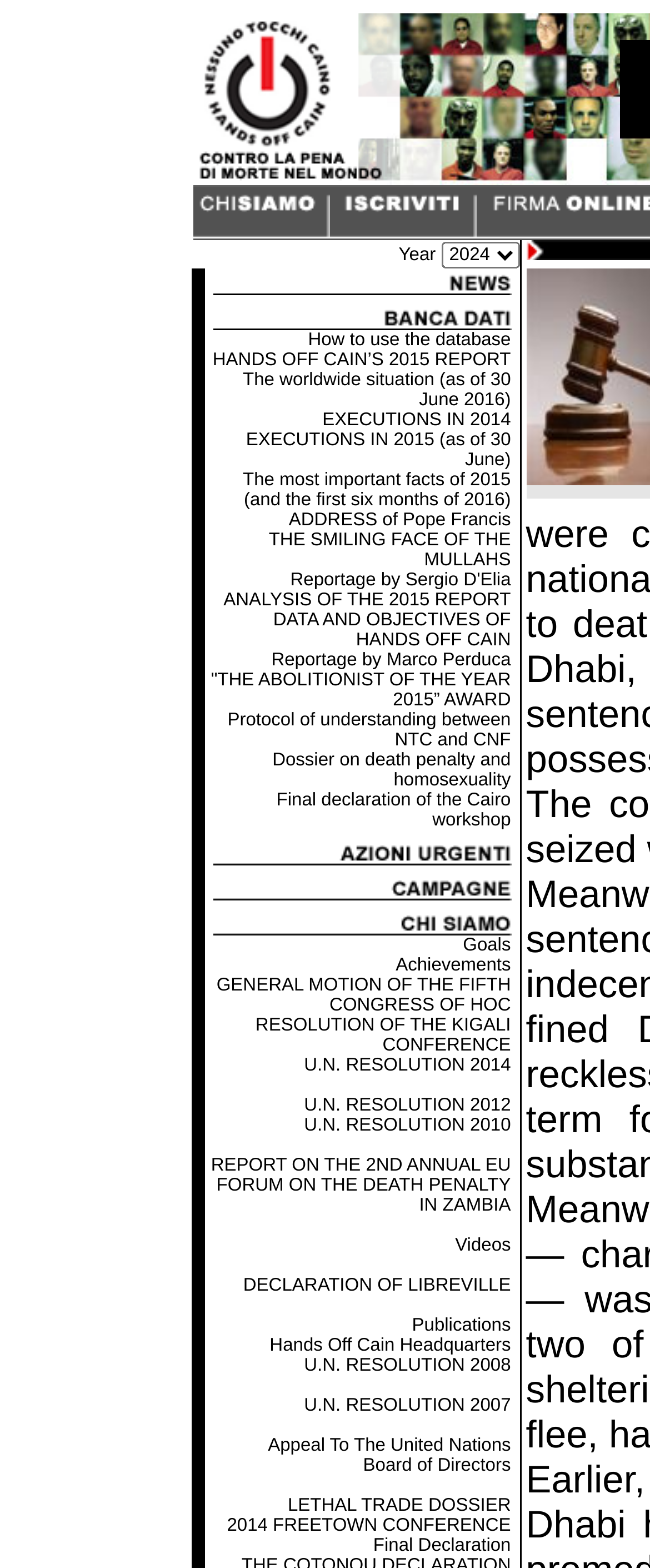Locate the bounding box coordinates of the clickable area to execute the instruction: "Click the link 'Year 2024'". Provide the coordinates as four float numbers between 0 and 1, represented as [left, top, right, bottom].

[0.294, 0.153, 0.799, 0.171]